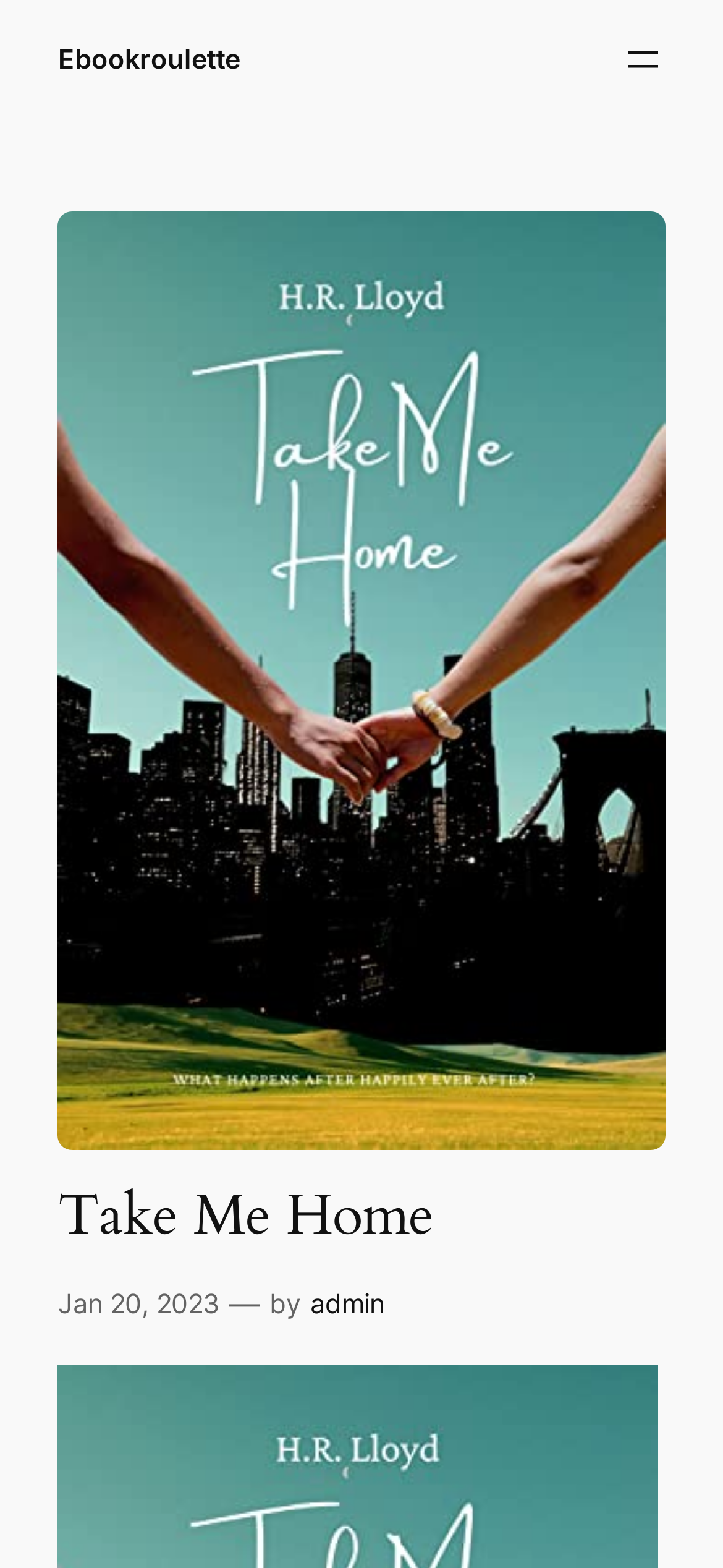Offer a meticulous description of the webpage's structure and content.

The webpage is titled "Take Me Home – Ebookroulette" and features a prominent link to "Ebookroulette" at the top left corner. On the top right corner, there is a button labeled "Open menu" that, when clicked, opens a menu.

Below the top section, a large figure takes up most of the page's width, spanning from the left edge to the right edge. Above the figure, there is a heading that reads "Take Me Home". 

At the bottom of the page, there is a section that appears to be a publication information area. It contains a timestamp "Jan 20, 2023" which is a link, followed by a dash and the word "by", and then a link to the author "admin".